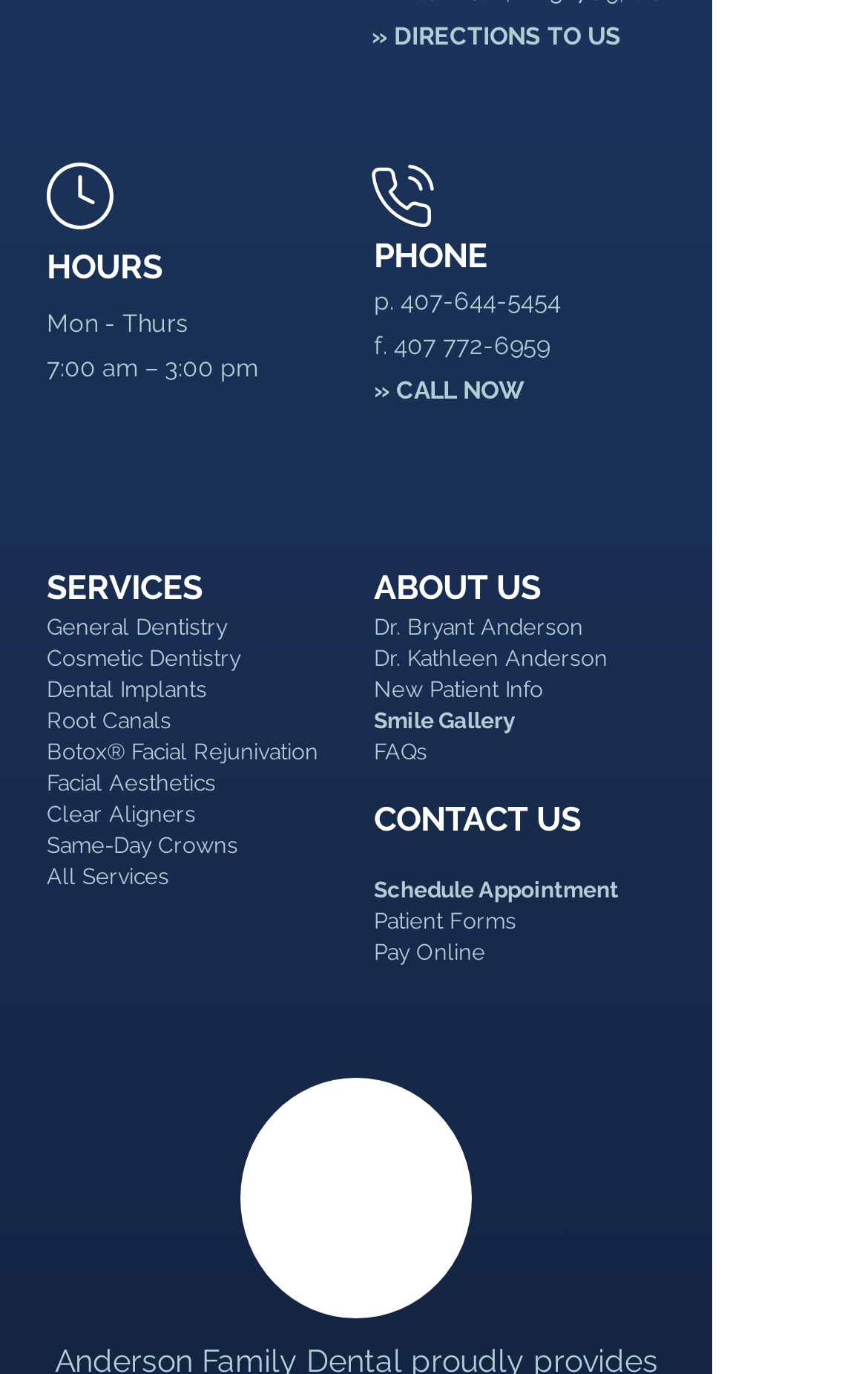Please find the bounding box coordinates of the element that you should click to achieve the following instruction: "Learn about general dentistry". The coordinates should be presented as four float numbers between 0 and 1: [left, top, right, bottom].

[0.054, 0.447, 0.262, 0.465]